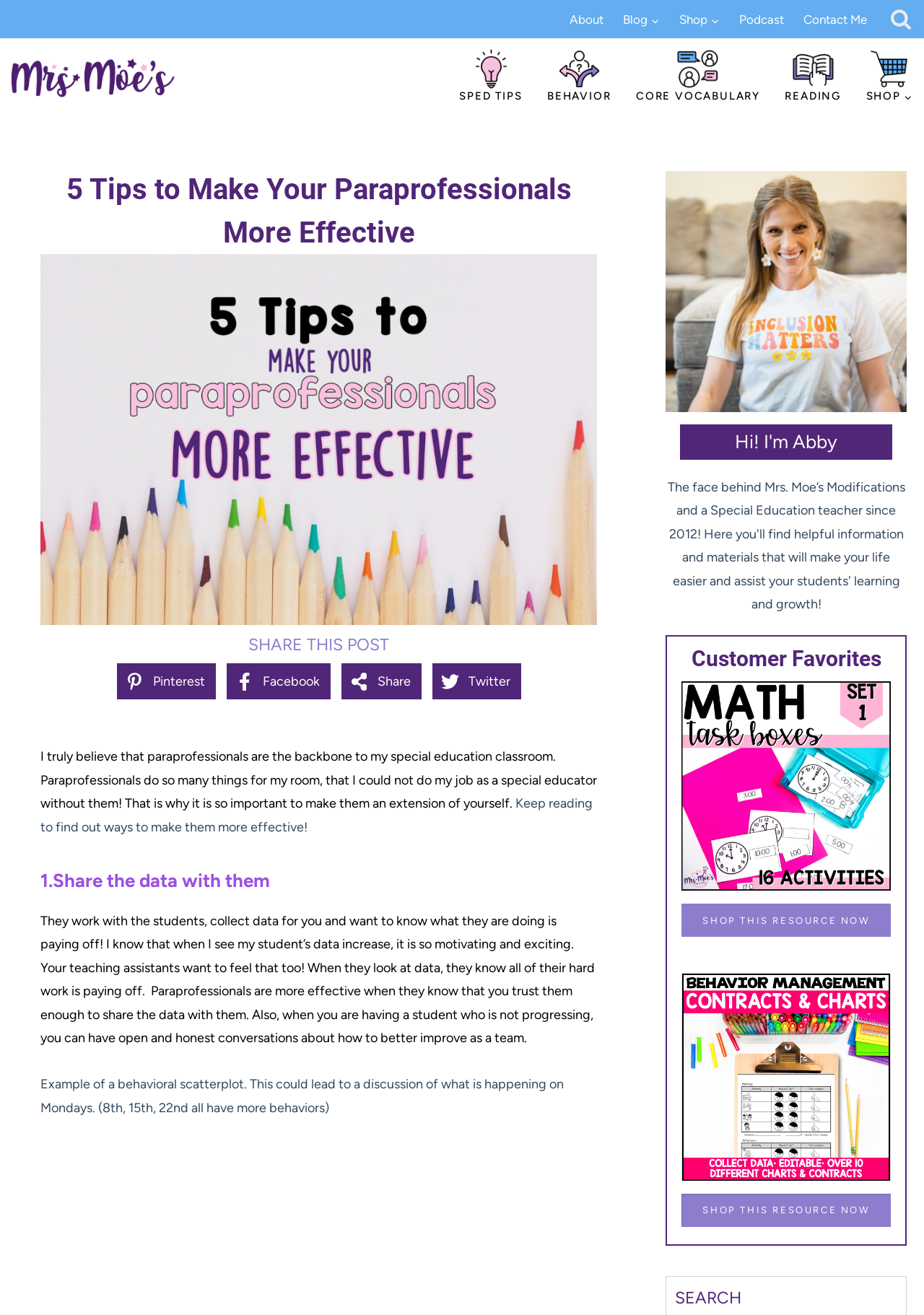Examine the image carefully and respond to the question with a detailed answer: 
What is the author's opinion about paraprofessionals?

The author believes that paraprofessionals are essential to the special education classroom, stating that they 'could not do my job as a special educator without them'.